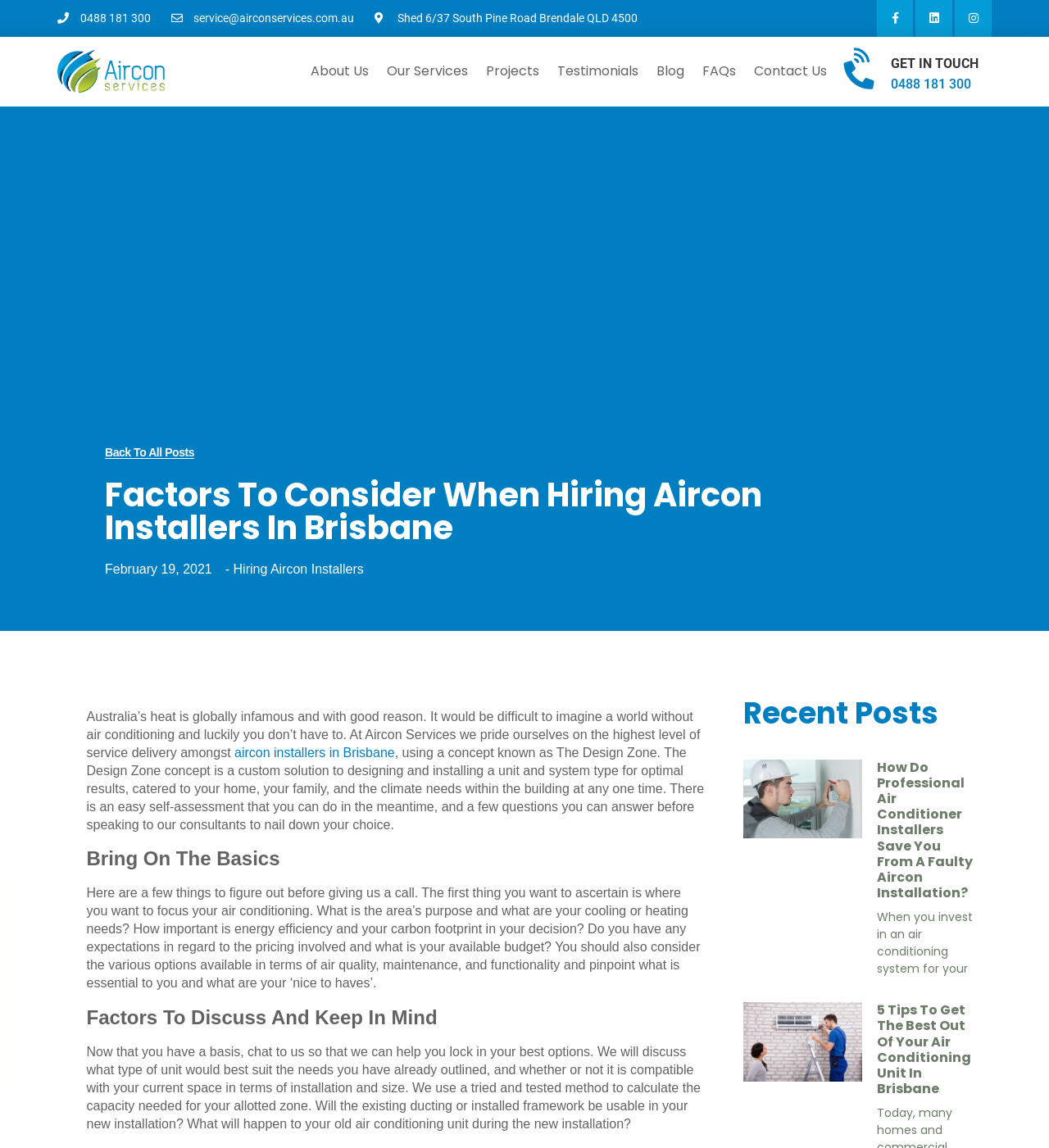Create an in-depth description of the webpage, covering main sections.

This webpage is about hiring aircon installers in Brisbane. At the top, there is a logo of Aircon Services, accompanied by social media links to Facebook, LinkedIn, and Instagram. Below the logo, there are navigation links to different sections of the website, including "About Us", "Our Services", "Projects", "Testimonials", "Blog", "FAQs", and "Contact Us".

On the left side, there is a section with a heading "GET IN TOUCH" that displays a phone number and an email address. Below this section, there is a link to "Back To All Posts" and a heading that repeats the title of the webpage, "Factors To Consider When Hiring Aircon Installers In Brisbane". The date "February 19, 2021" is also displayed.

The main content of the webpage starts with a paragraph that introduces the importance of air conditioning in Australia and the services provided by Aircon Services. There is a link to "aircon installers in Brisbane" within the paragraph. The text continues to explain the concept of "The Design Zone" and how it can help in designing and installing an optimal air conditioning system.

The next section is headed "Bring On The Basics" and provides a few questions to consider before contacting Aircon Services, such as the purpose of the area to be cooled or heated, energy efficiency, and budget. The following section, "Factors To Discuss And Keep In Mind", discusses the importance of considering various options and factors when choosing an air conditioning system.

At the bottom of the webpage, there is a section headed "Recent Posts" that displays three article previews. The first article is titled "How Do Professional Air Conditioner Installers Save You From A Faulty Aircon Installation?" and has a link to read more. The second article is titled "5 Tips To Get The Best Out Of Your Air Conditioning Unit In Brisbane" and also has a link to read more. Both articles have a brief summary and an accompanying image.